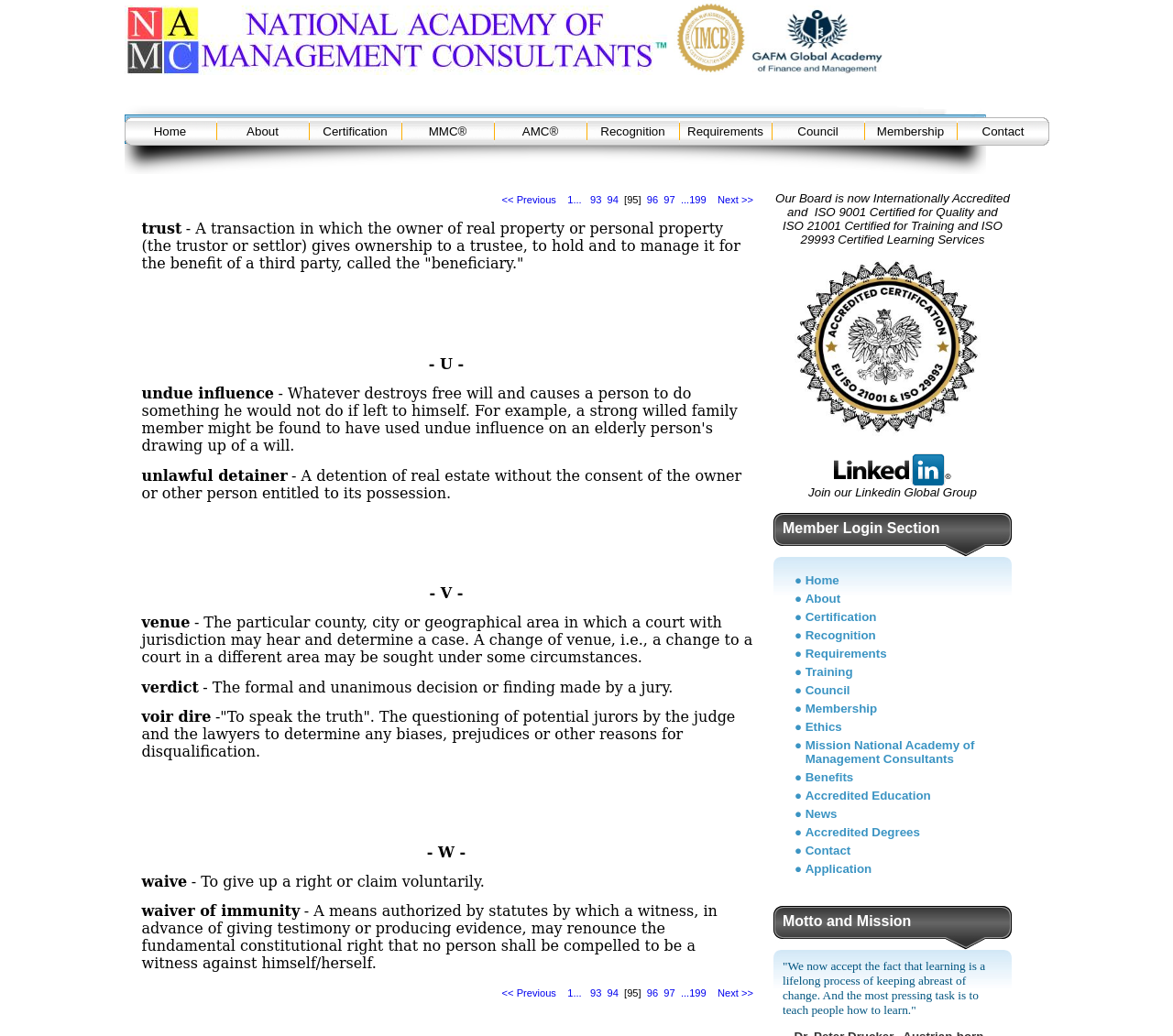Can you find the bounding box coordinates for the UI element given this description: "Accredited Education"? Provide the coordinates as four float numbers between 0 and 1: [left, top, right, bottom].

[0.686, 0.761, 0.794, 0.775]